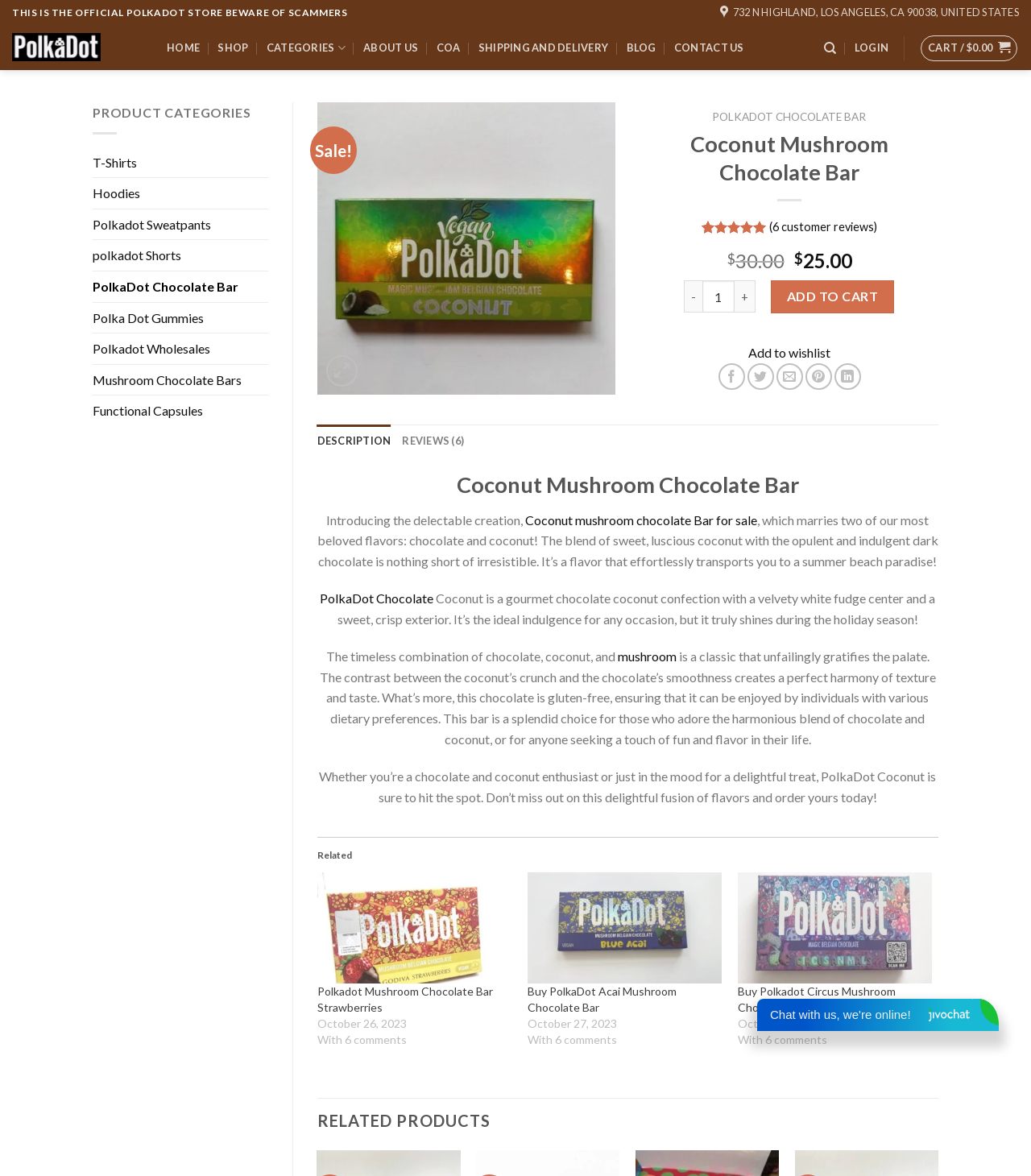Determine the main text heading of the webpage and provide its content.

Coconut Mushroom Chocolate Bar